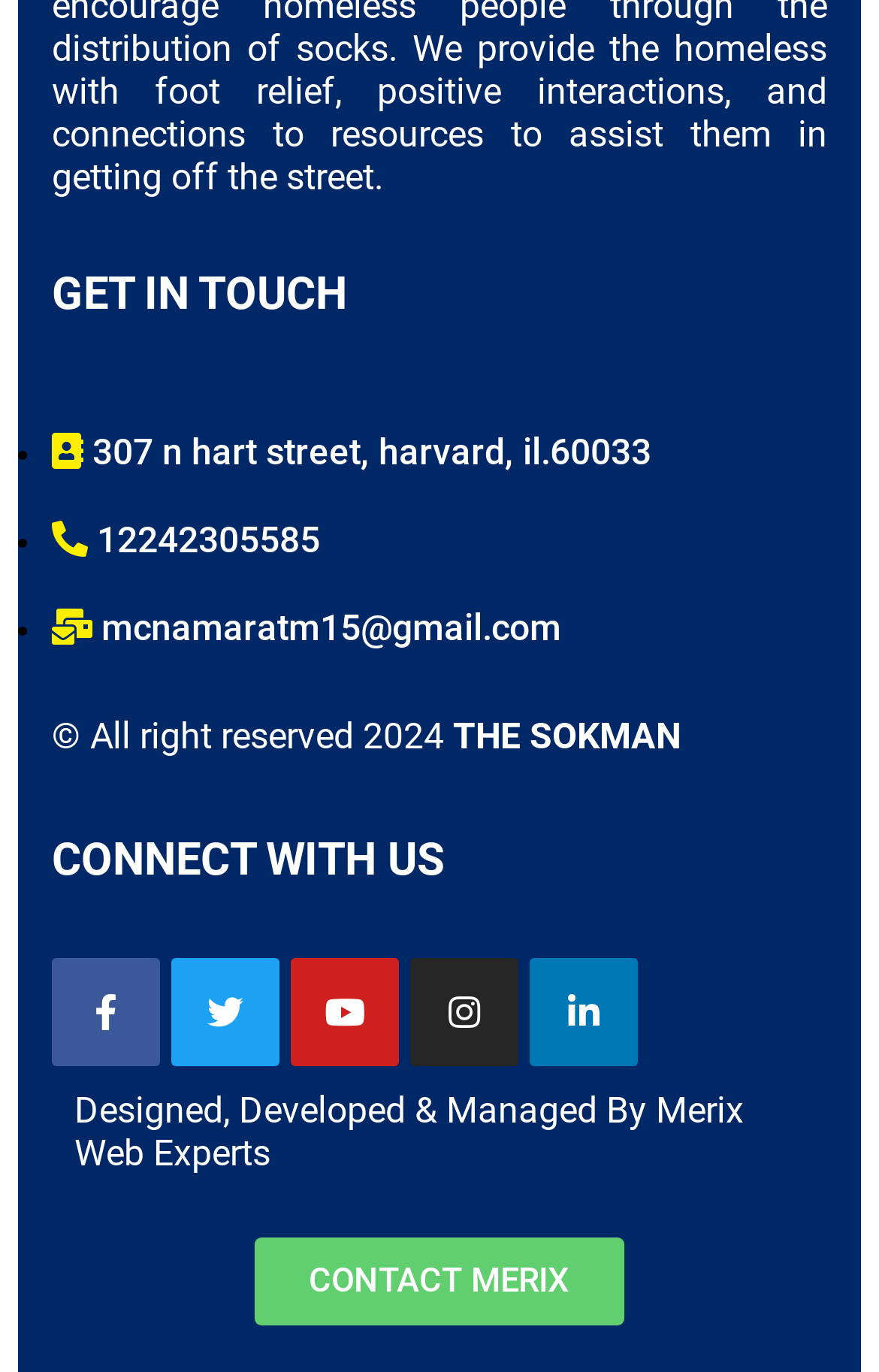Locate the bounding box of the user interface element based on this description: "Linkedin-in".

[0.603, 0.698, 0.726, 0.777]